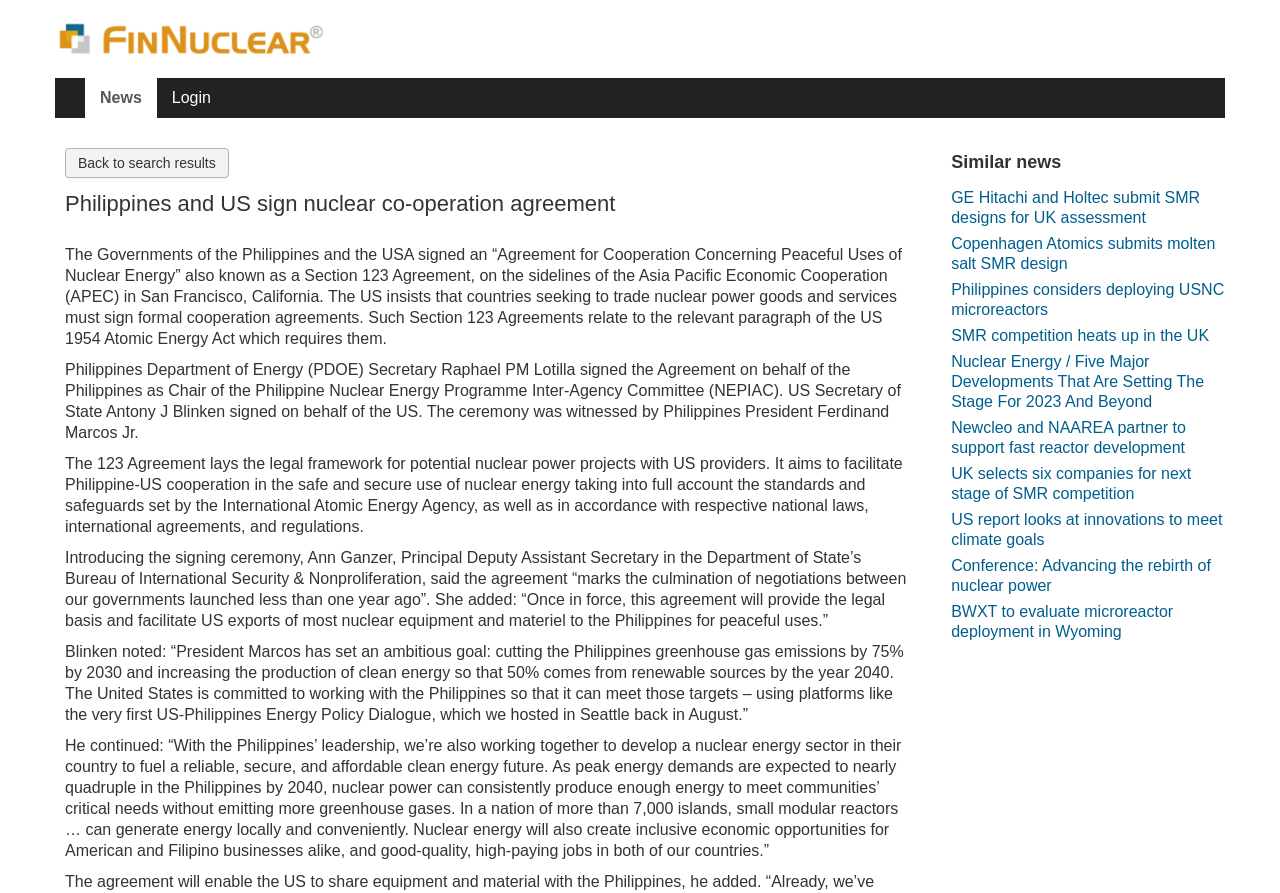Given the element description "Login", identify the bounding box of the corresponding UI element.

[0.122, 0.088, 0.177, 0.133]